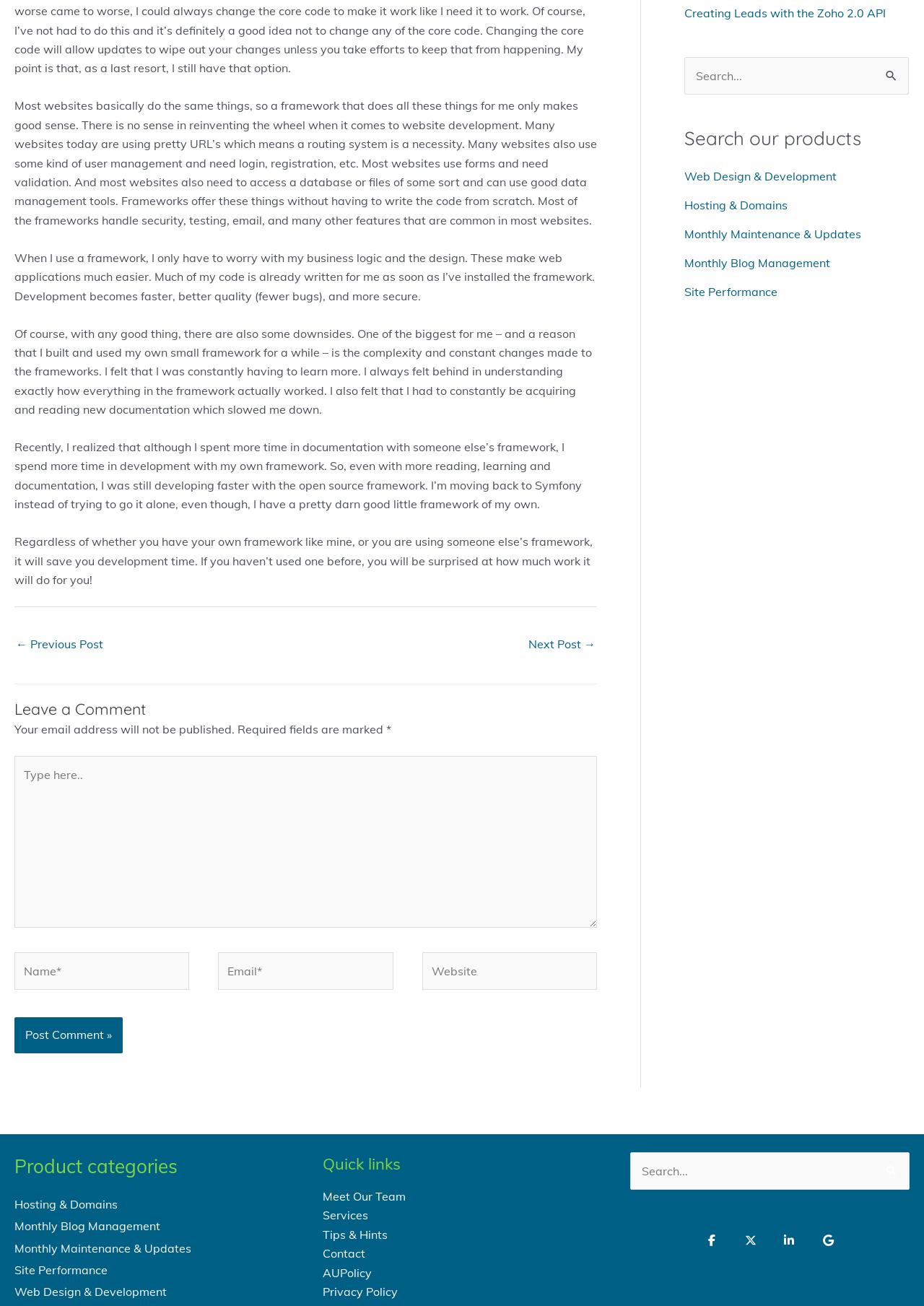Provide the bounding box coordinates, formatted as (top-left x, top-left y, bottom-right x, bottom-right y), with all values being floating point numbers between 0 and 1. Identify the bounding box of the UI element that matches the description: Monthly Maintenance & Updates

[0.016, 0.95, 0.207, 0.961]